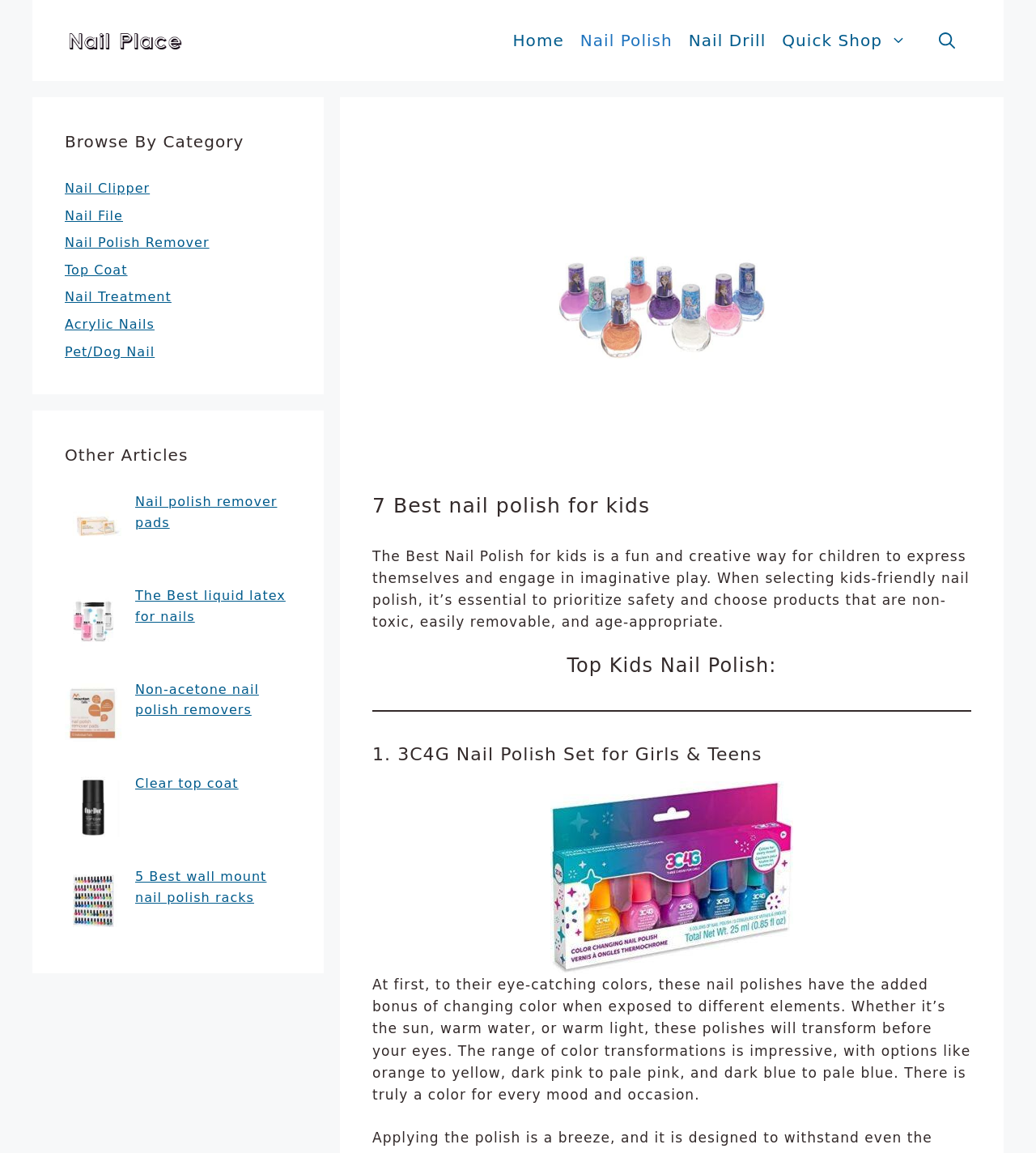Identify the bounding box coordinates of the area you need to click to perform the following instruction: "Browse the 'Nail Clipper' category".

[0.062, 0.157, 0.145, 0.17]